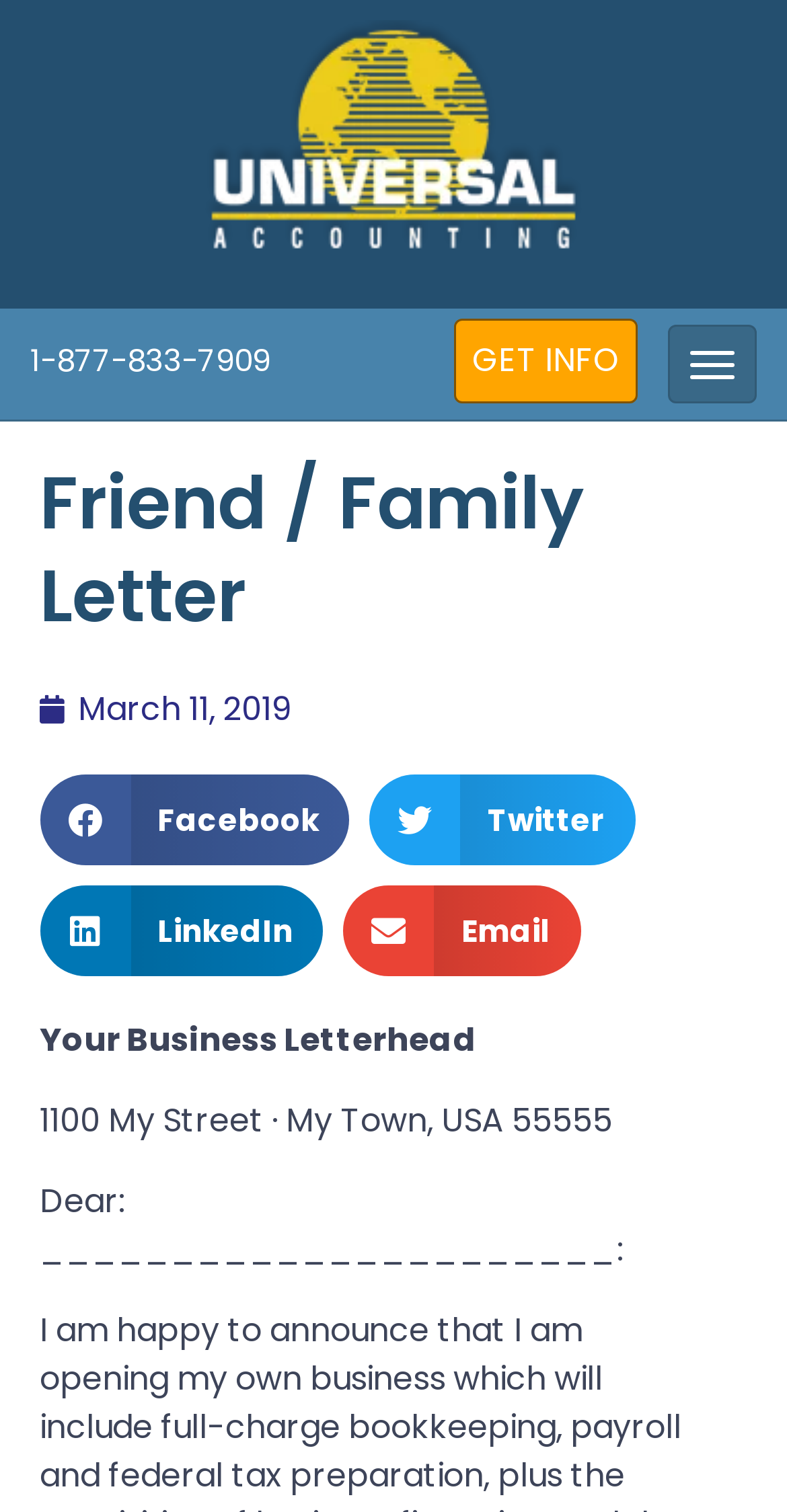Please locate the bounding box coordinates of the element's region that needs to be clicked to follow the instruction: "Toggle navigation". The bounding box coordinates should be provided as four float numbers between 0 and 1, i.e., [left, top, right, bottom].

[0.849, 0.215, 0.962, 0.267]